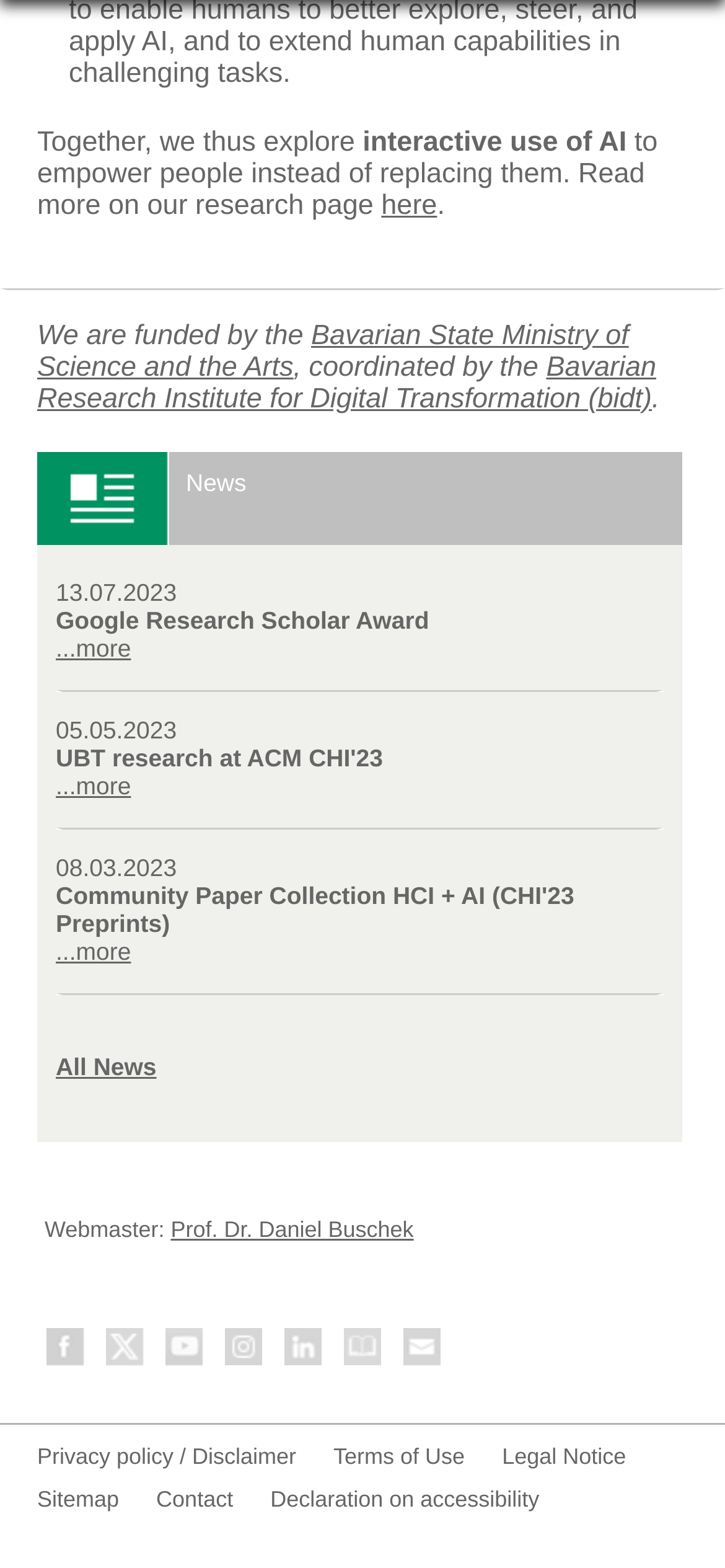Can you give a comprehensive explanation to the question given the content of the image?
What is the date of the first news item?

The date of the first news item is 13.07.2023, as indicated by the text '13.07.2023' above the first news item.